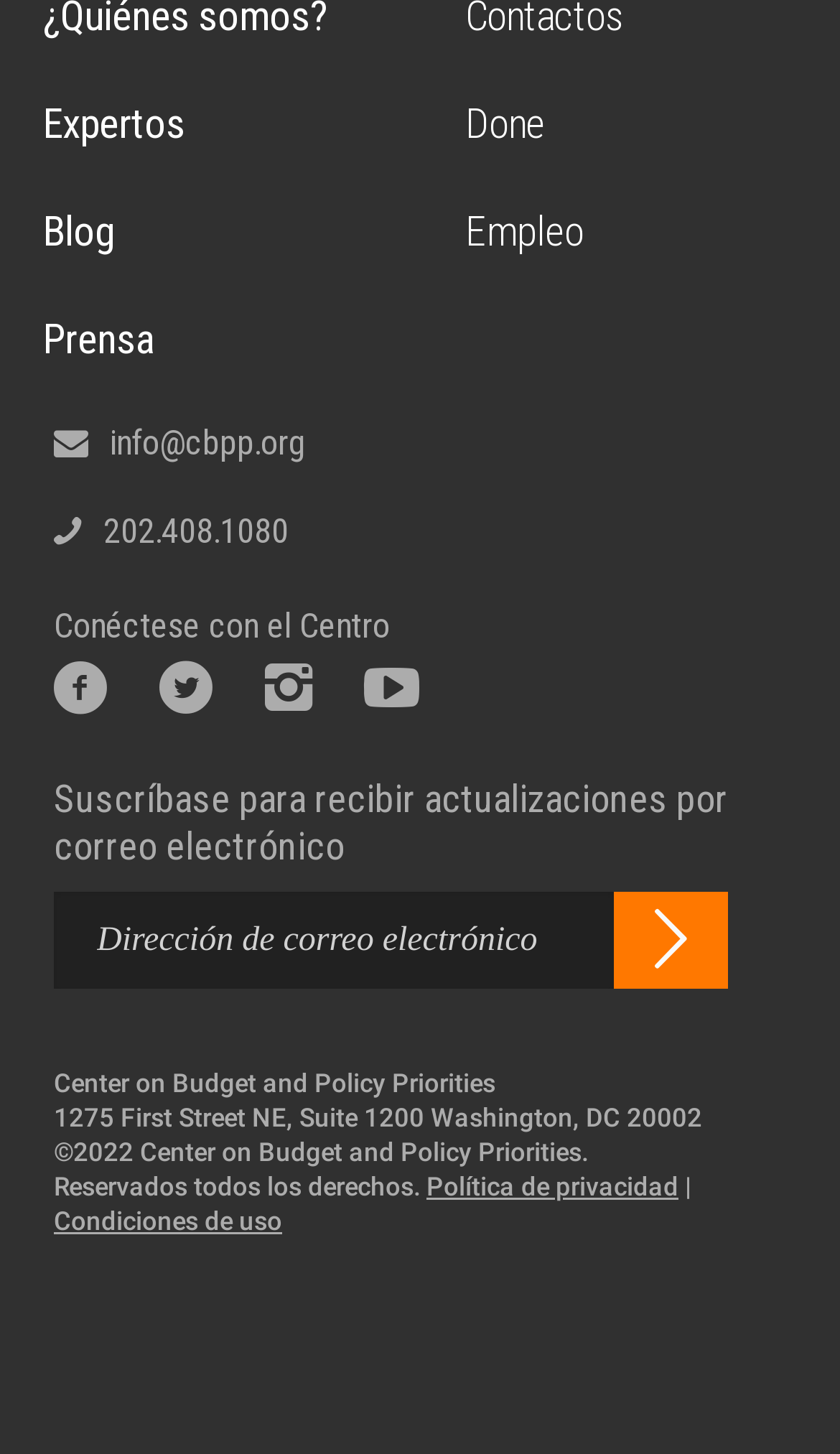Find the coordinates for the bounding box of the element with this description: "name="email" placeholder="Dirección de correo electrónico"".

[0.064, 0.614, 0.731, 0.681]